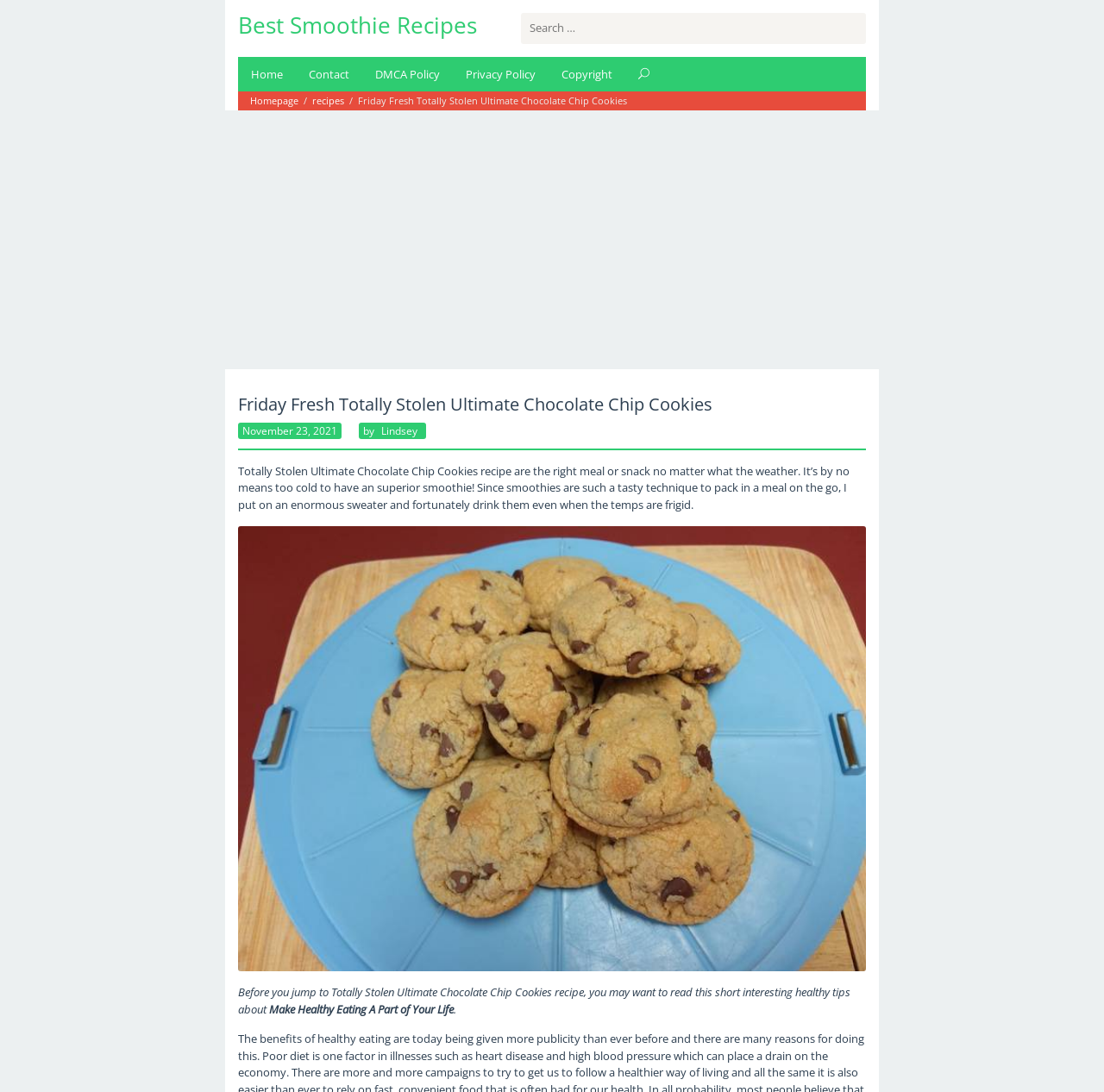Answer the question in a single word or phrase:
What is the date of the recipe posting?

November 23, 2021